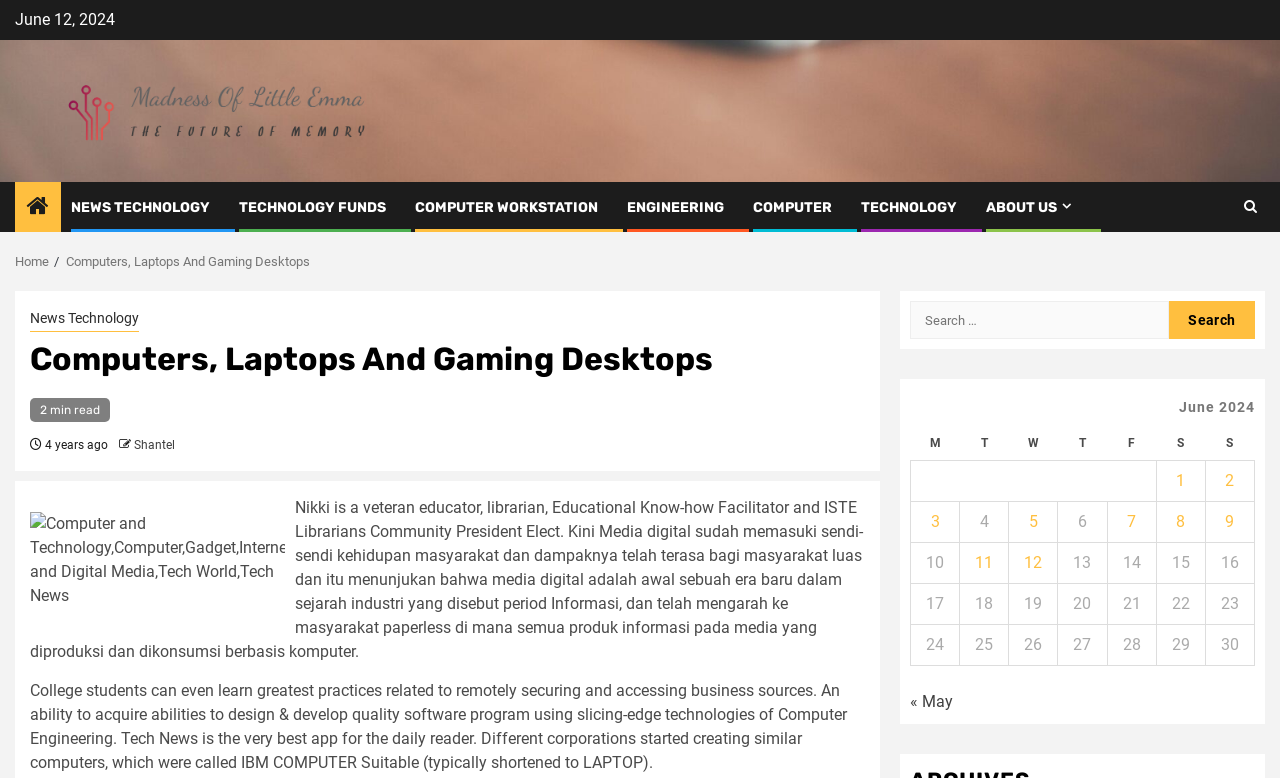Determine the bounding box coordinates of the clickable region to execute the instruction: "Click on the 'COMPUTER WORKSTATION' link". The coordinates should be four float numbers between 0 and 1, denoted as [left, top, right, bottom].

[0.324, 0.255, 0.467, 0.277]